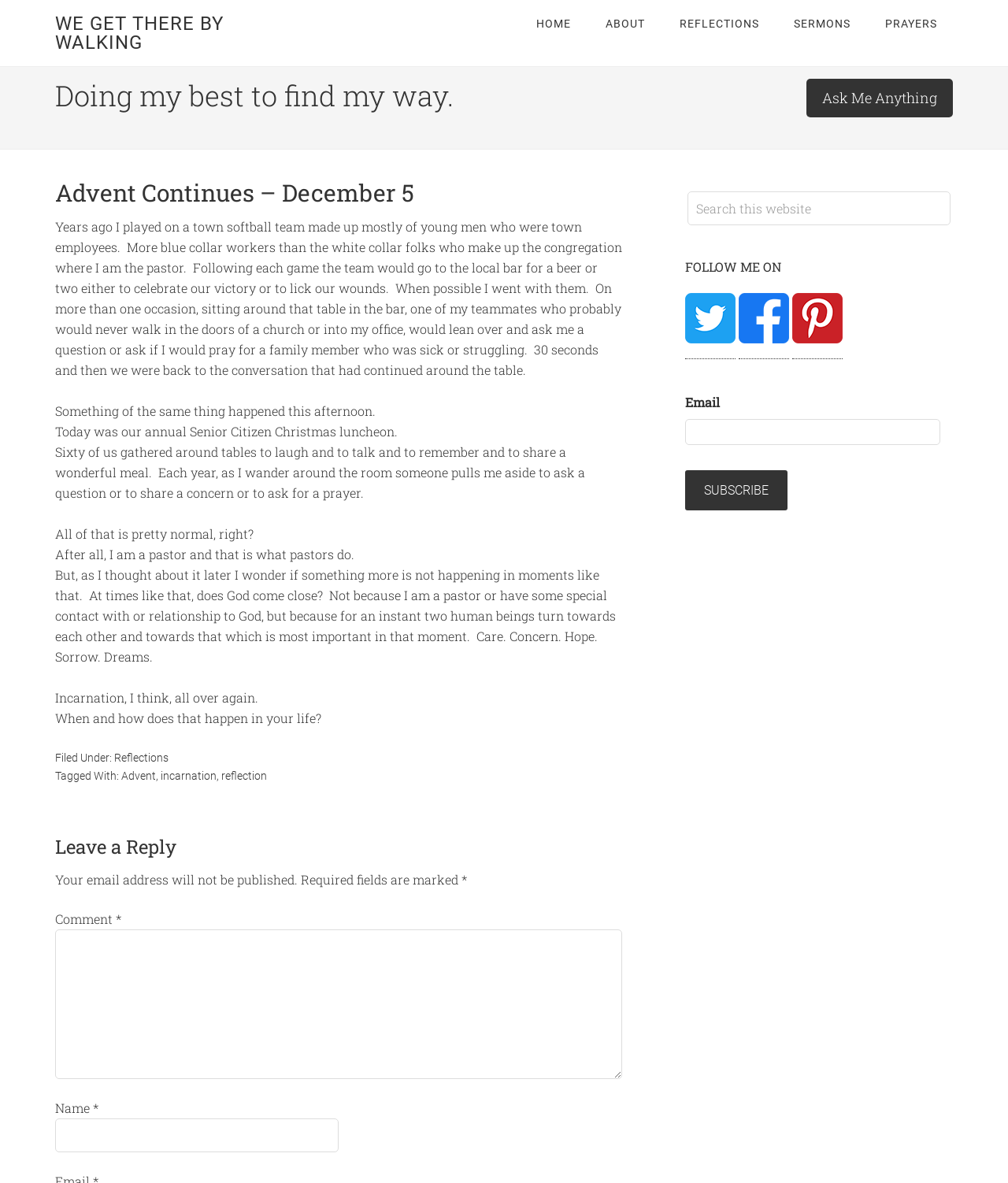Identify the bounding box for the given UI element using the description provided. Coordinates should be in the format (top-left x, top-left y, bottom-right x, bottom-right y) and must be between 0 and 1. Here is the description: About

[0.585, 0.0, 0.655, 0.041]